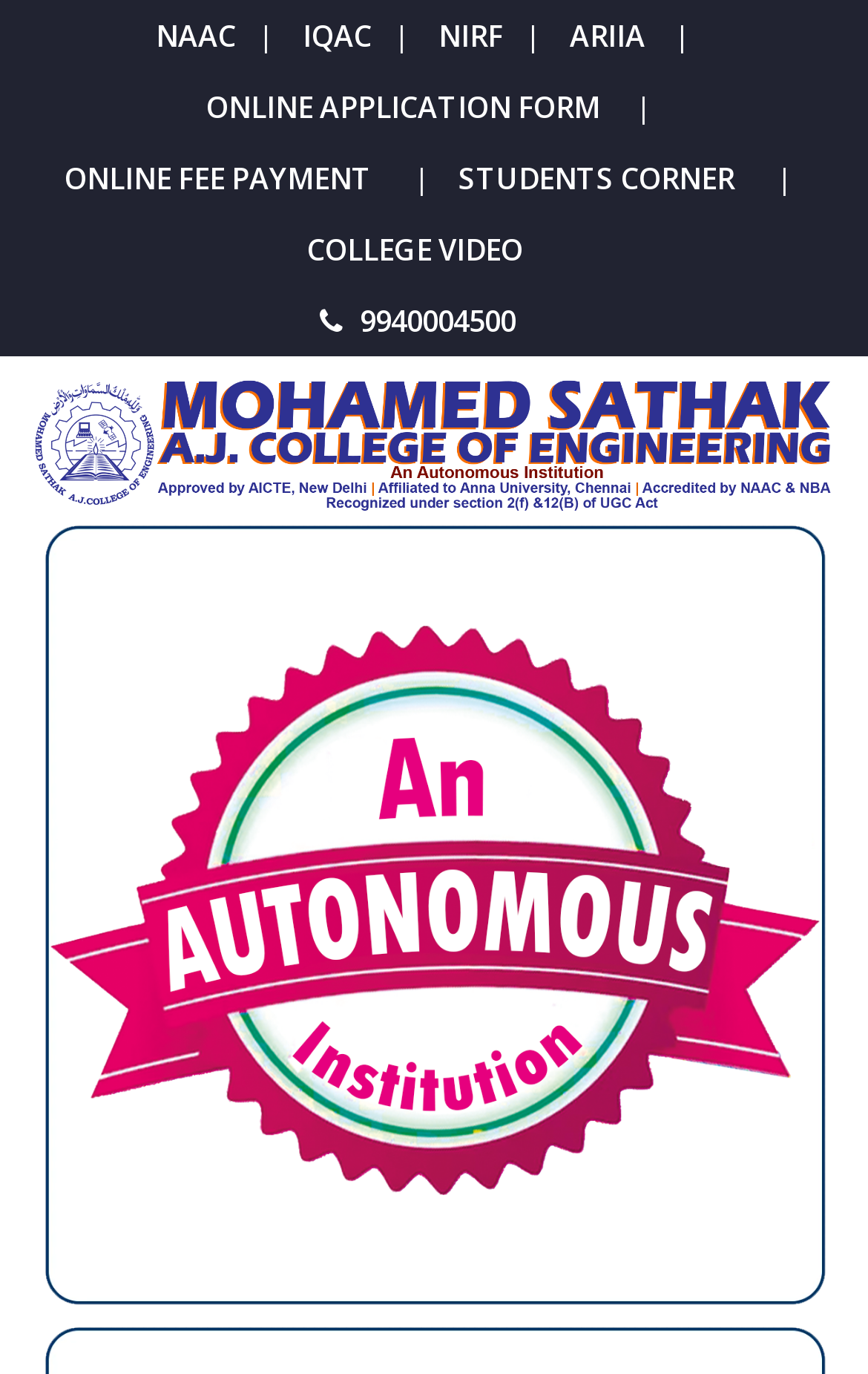Find the bounding box coordinates for the area that should be clicked to accomplish the instruction: "watch COLLEGE VIDEO".

[0.354, 0.167, 0.603, 0.196]